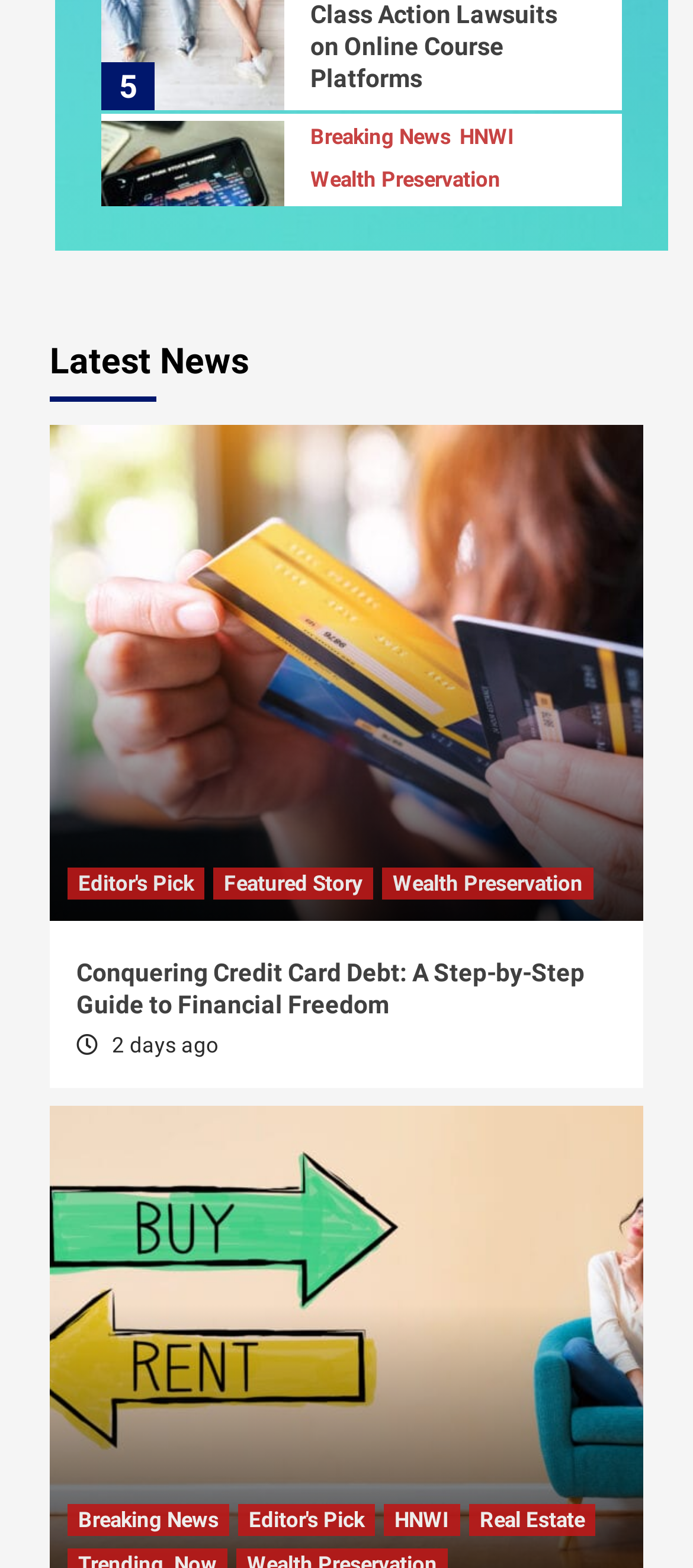Please provide the bounding box coordinates for the element that needs to be clicked to perform the following instruction: "Read the article about conquering credit card debt". The coordinates should be given as four float numbers between 0 and 1, i.e., [left, top, right, bottom].

[0.11, 0.611, 0.844, 0.65]